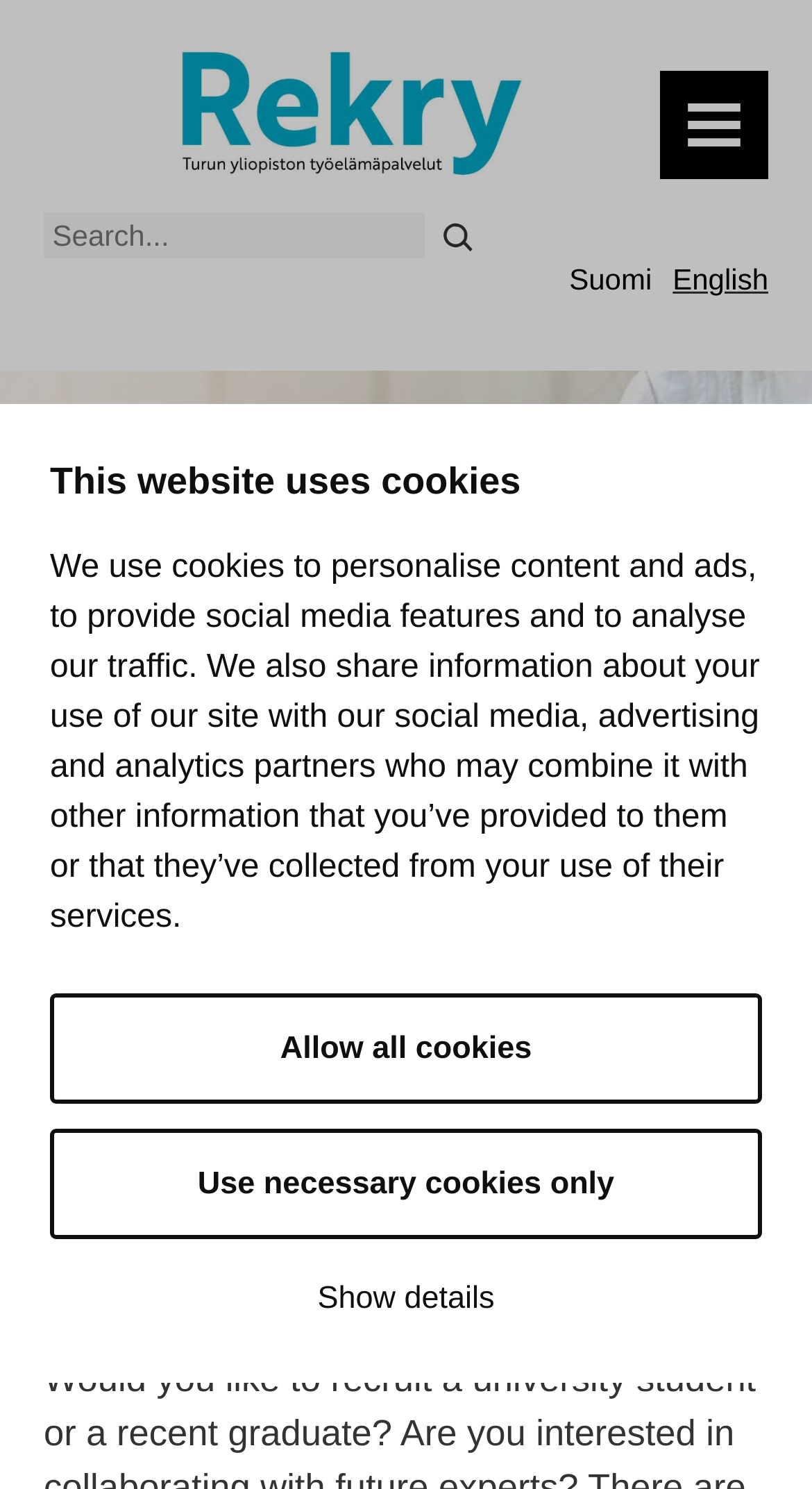Determine the bounding box coordinates of the region that needs to be clicked to achieve the task: "Click the Career Services link".

[0.054, 0.024, 0.812, 0.143]